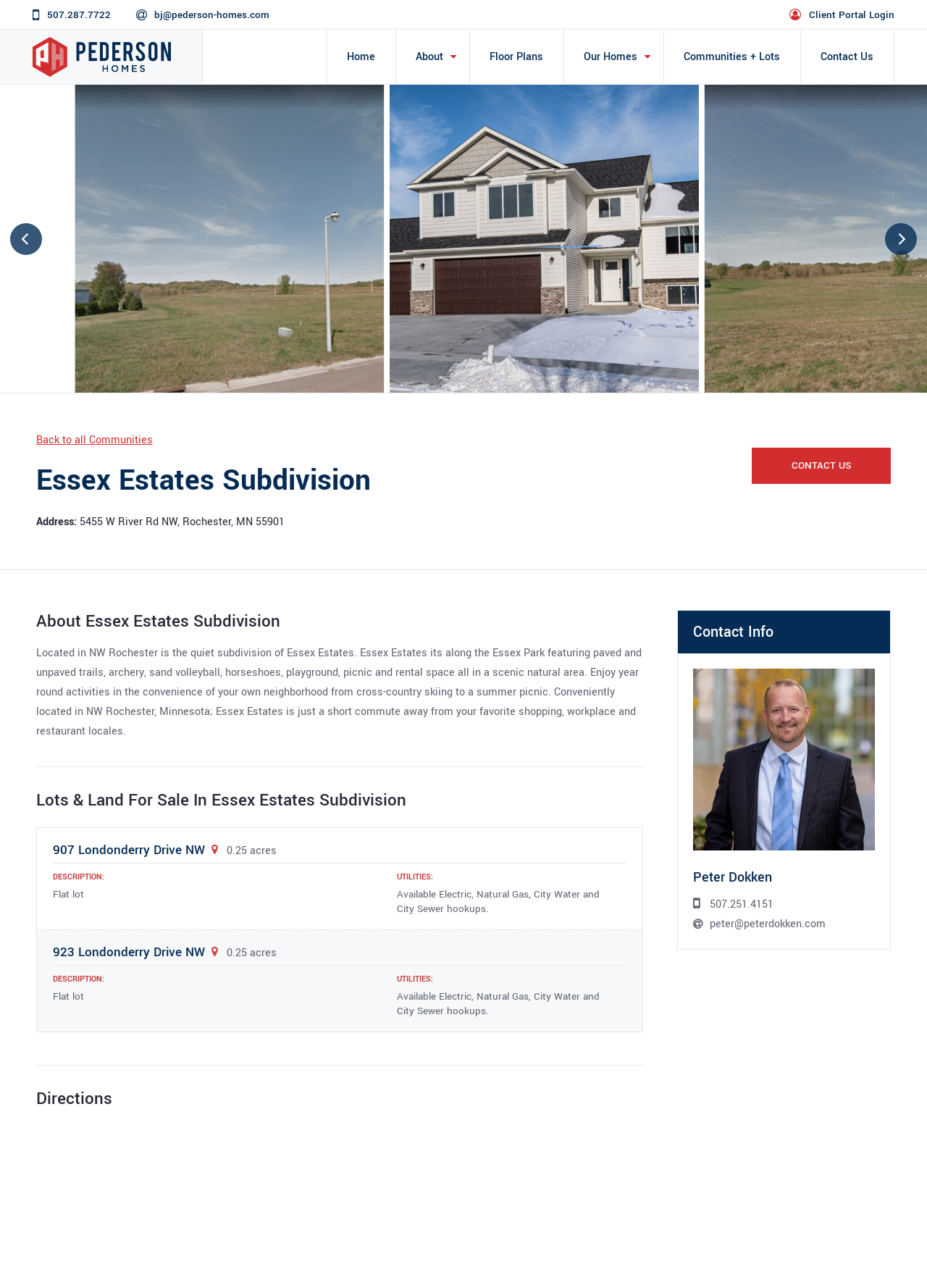Could you find the bounding box coordinates of the clickable area to complete this instruction: "Click the 'Contact Us' link"?

[0.864, 0.023, 0.965, 0.065]